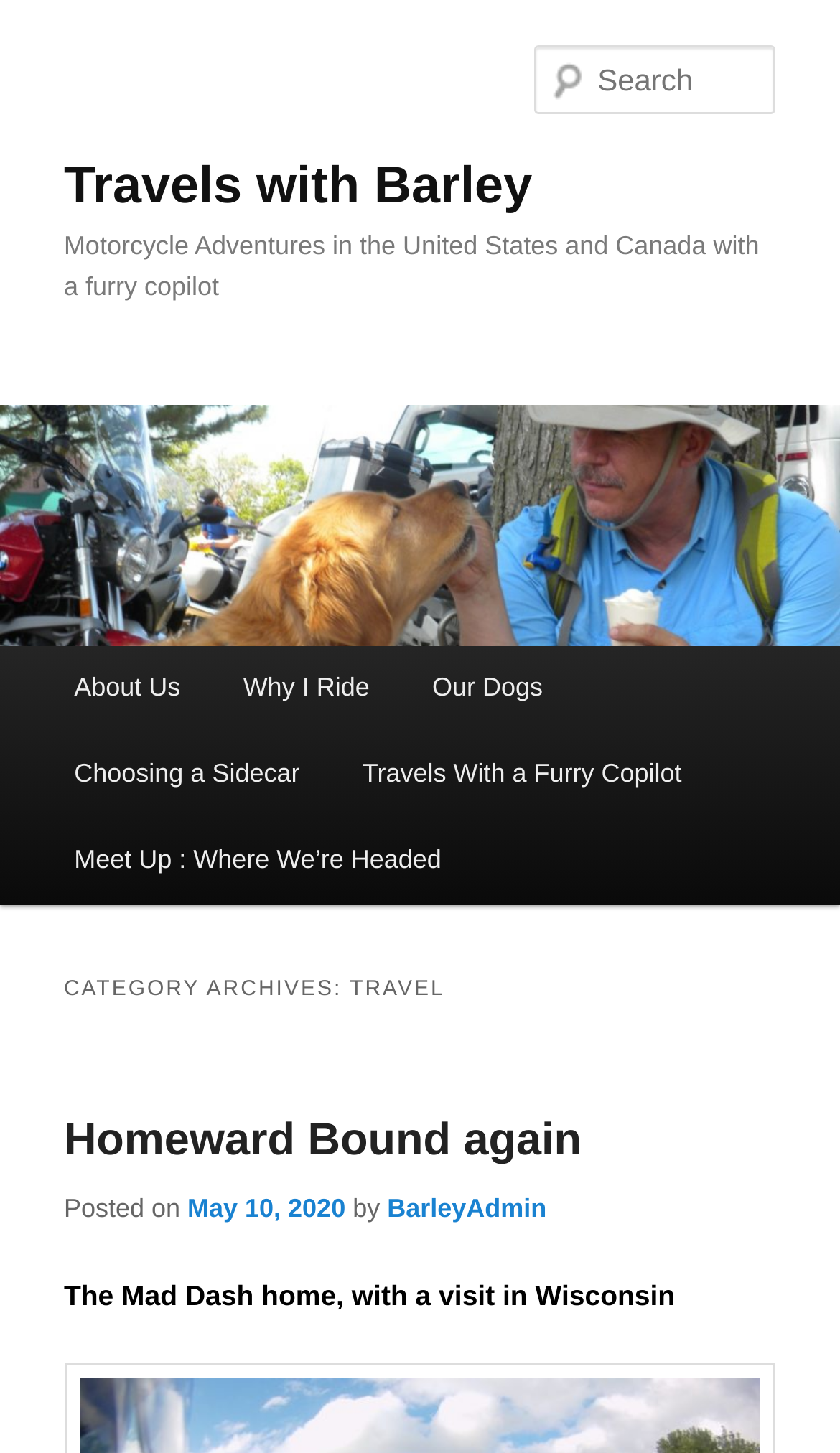Determine the coordinates of the bounding box that should be clicked to complete the instruction: "Read the Homeward Bound again article". The coordinates should be represented by four float numbers between 0 and 1: [left, top, right, bottom].

[0.076, 0.768, 0.692, 0.802]